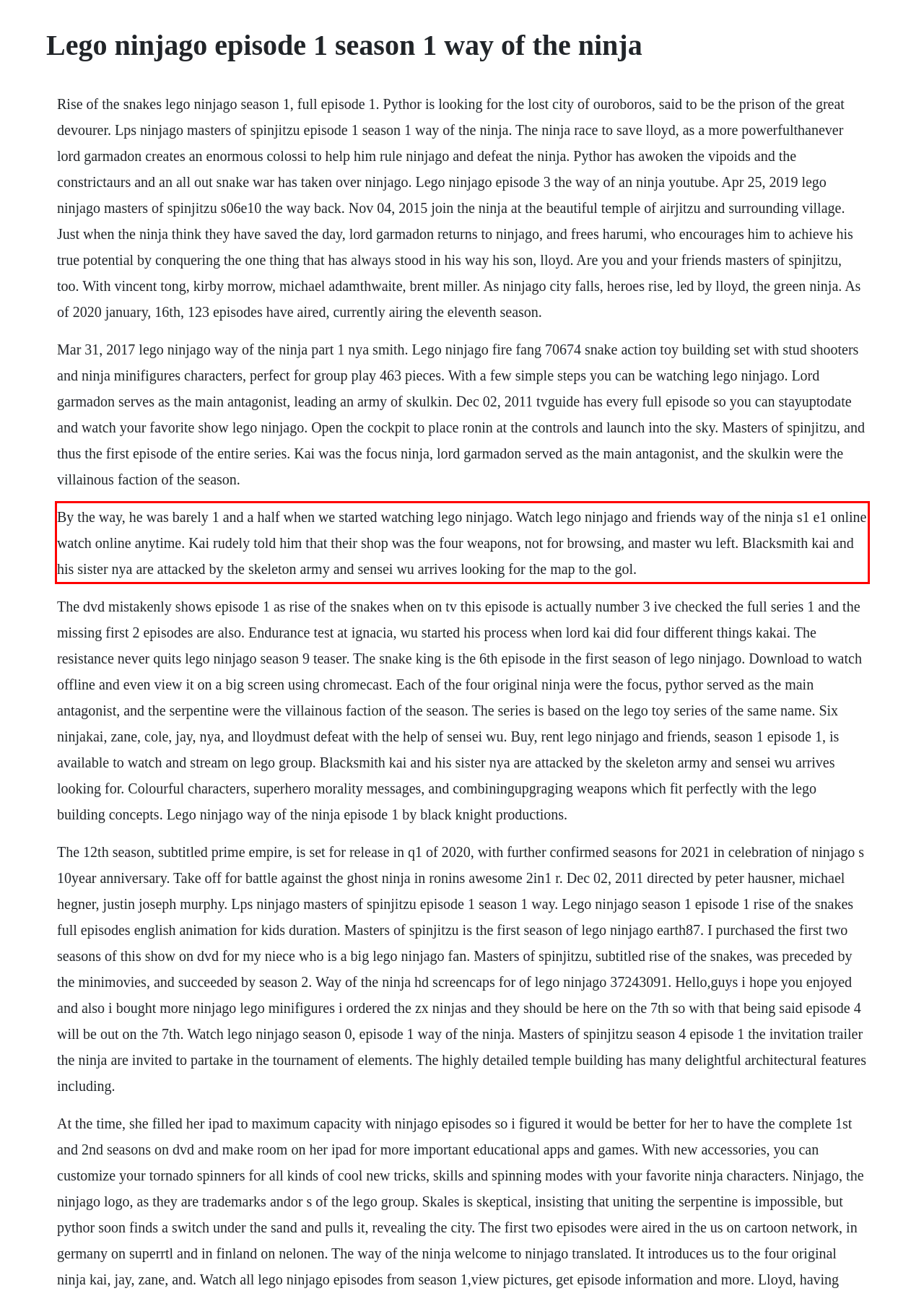Please take the screenshot of the webpage, find the red bounding box, and generate the text content that is within this red bounding box.

By the way, he was barely 1 and a half when we started watching lego ninjago. Watch lego ninjago and friends way of the ninja s1 e1 online watch online anytime. Kai rudely told him that their shop was the four weapons, not for browsing, and master wu left. Blacksmith kai and his sister nya are attacked by the skeleton army and sensei wu arrives looking for the map to the gol.